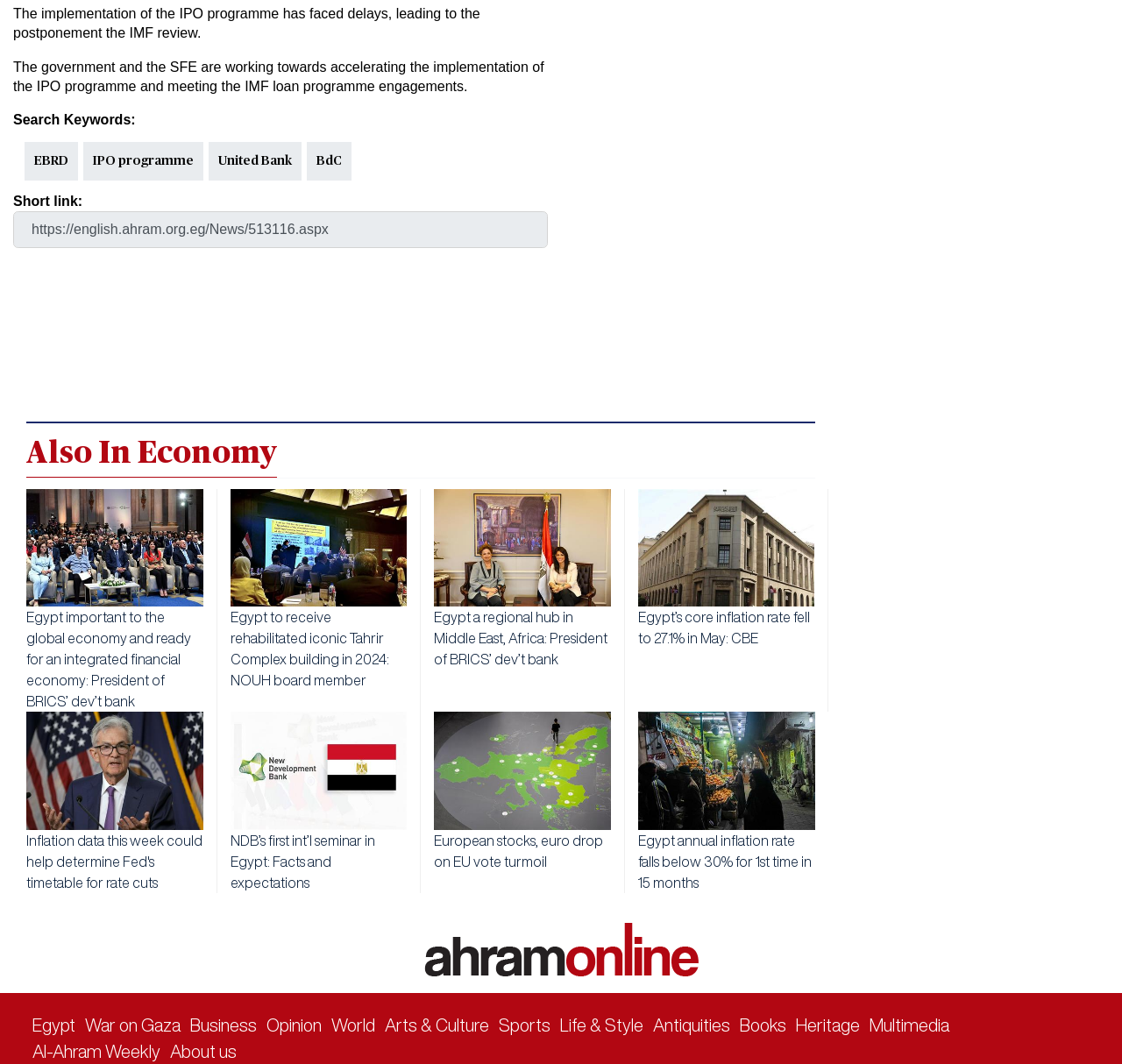Pinpoint the bounding box coordinates of the clickable element to carry out the following instruction: "Read news about Egypt."

[0.029, 0.955, 0.067, 0.972]